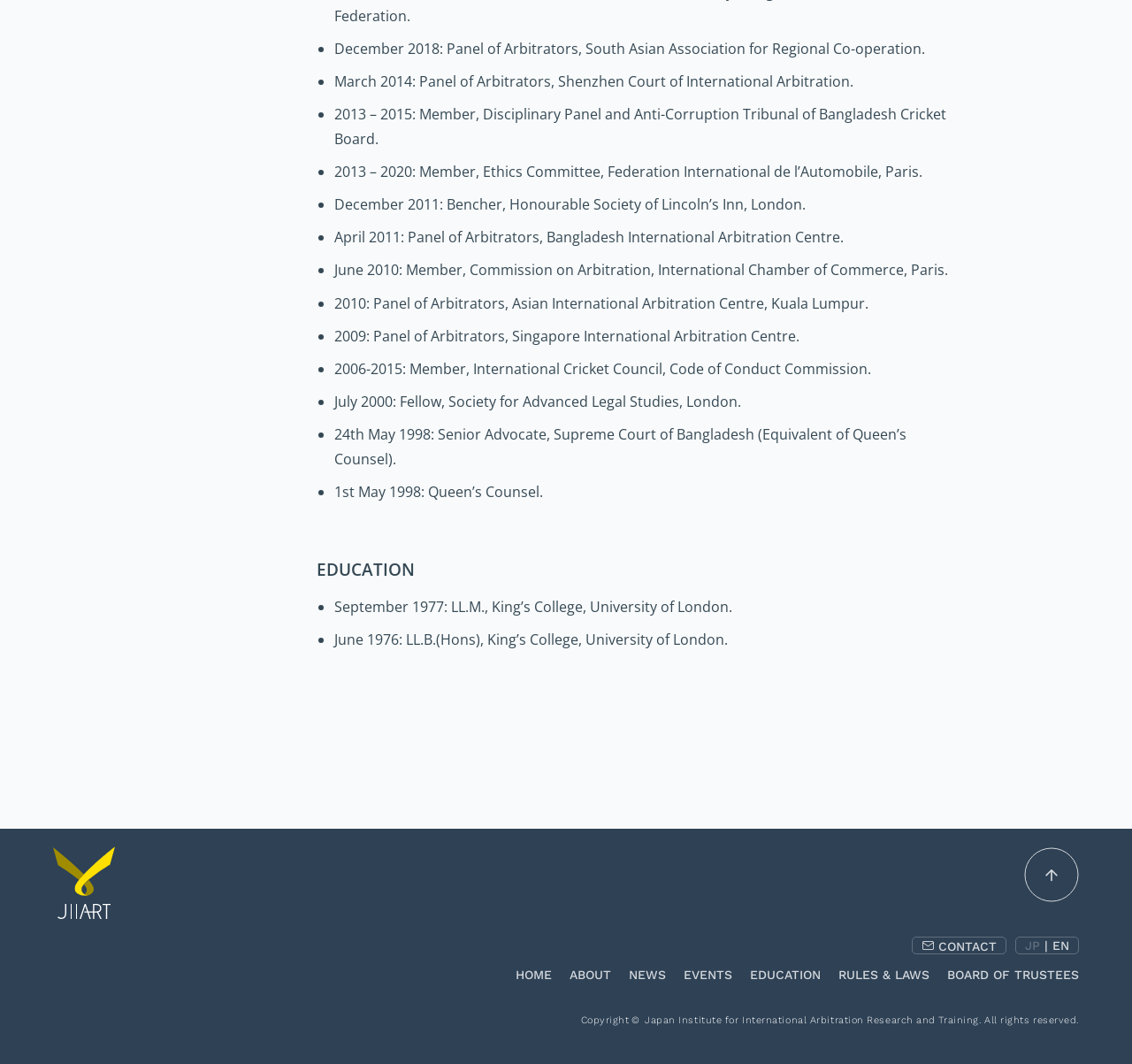Please identify the bounding box coordinates of where to click in order to follow the instruction: "View Gaming Locations".

None